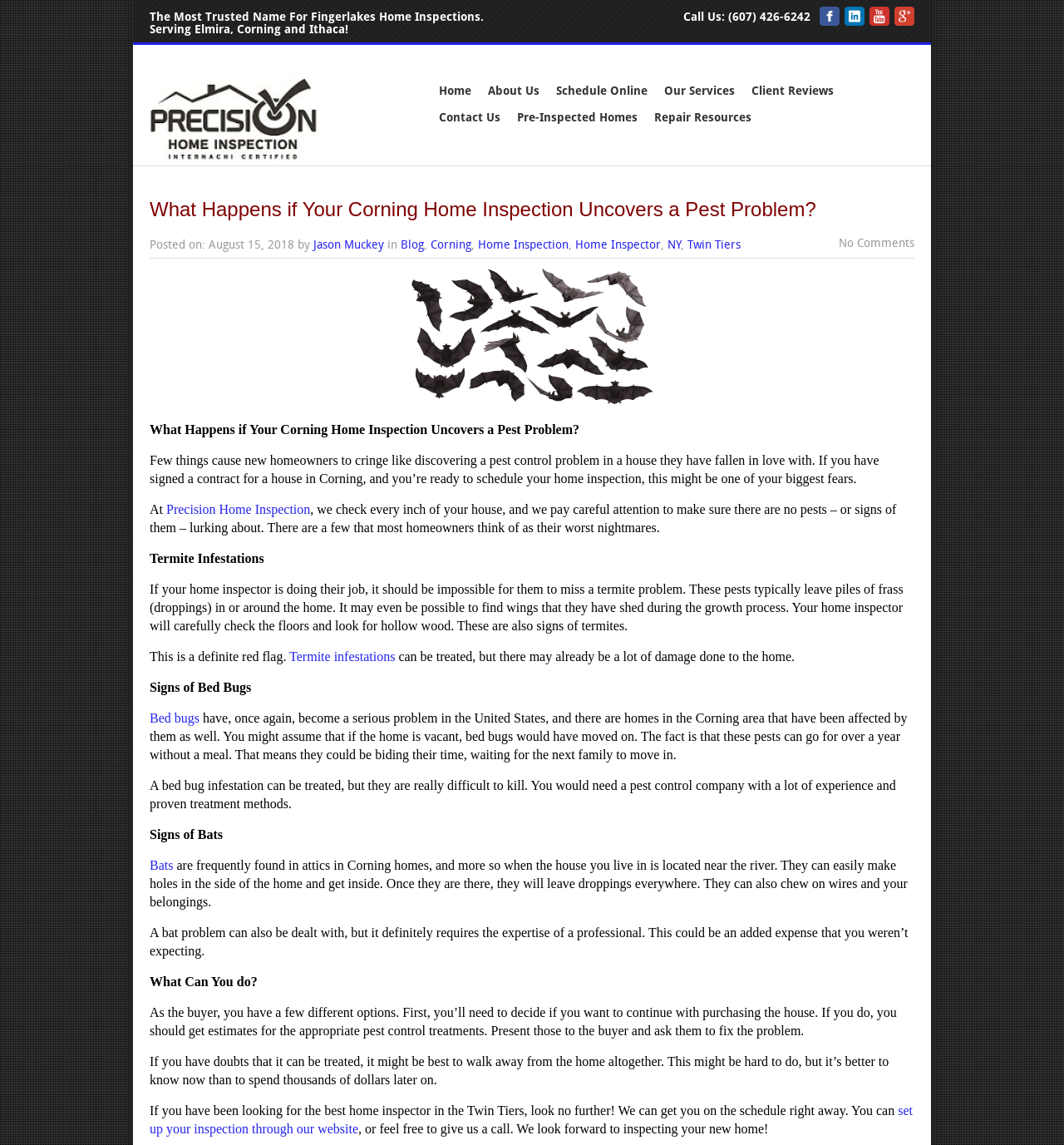Determine the bounding box coordinates of the clickable region to execute the instruction: "Contact us". The coordinates should be four float numbers between 0 and 1, denoted as [left, top, right, bottom].

None